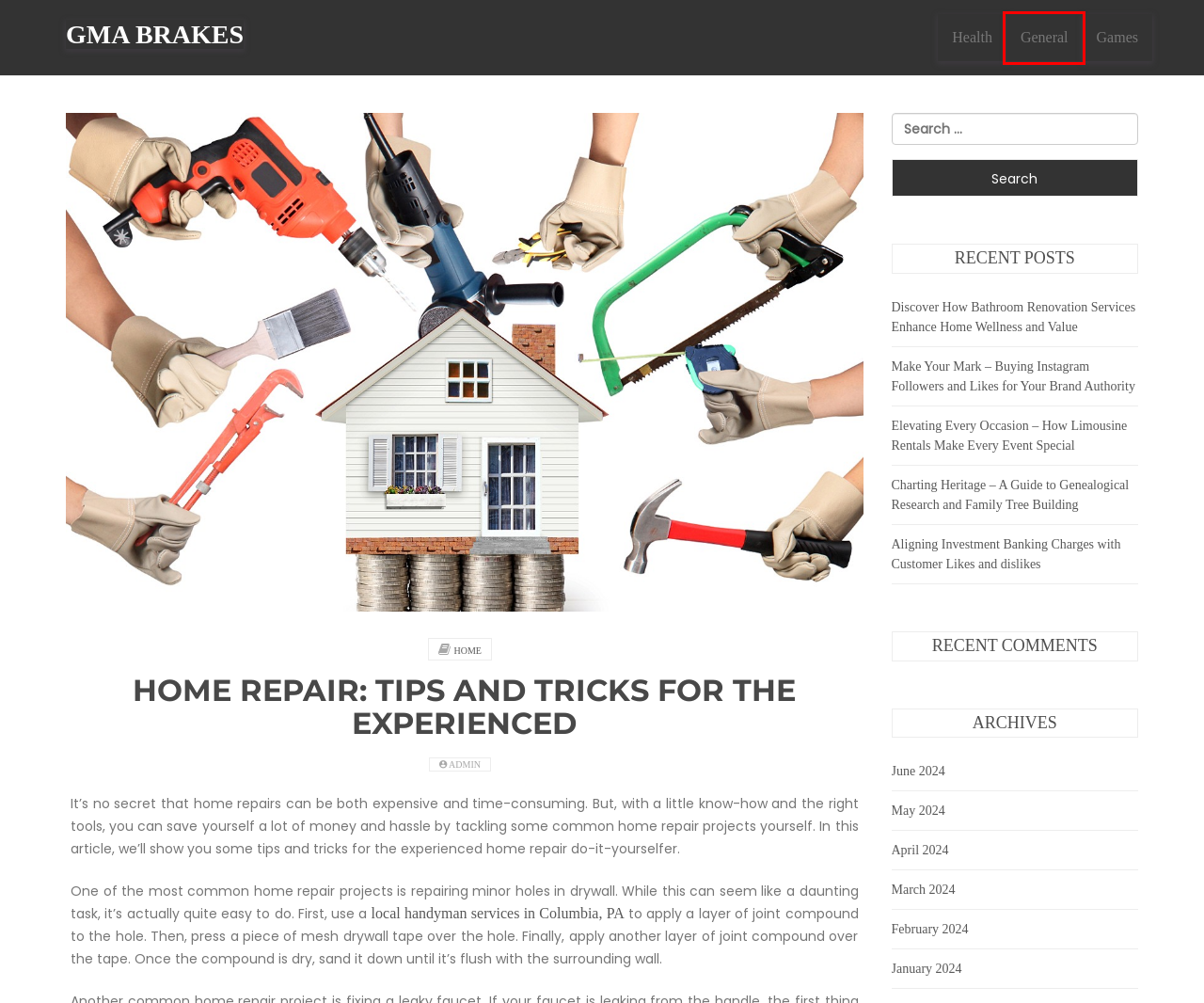Review the webpage screenshot and focus on the UI element within the red bounding box. Select the best-matching webpage description for the new webpage that follows after clicking the highlighted element. Here are the candidates:
A. June 2024 – Gma Brakes
B. admin – Gma Brakes
C. January 2024 – Gma Brakes
D. Make Your Mark – Buying Instagram Followers and Likes for Your Brand Authority – Gma Brakes
E. February 2024 – Gma Brakes
F. Games – Gma Brakes
G. Gma Brakes
H. General – Gma Brakes

H